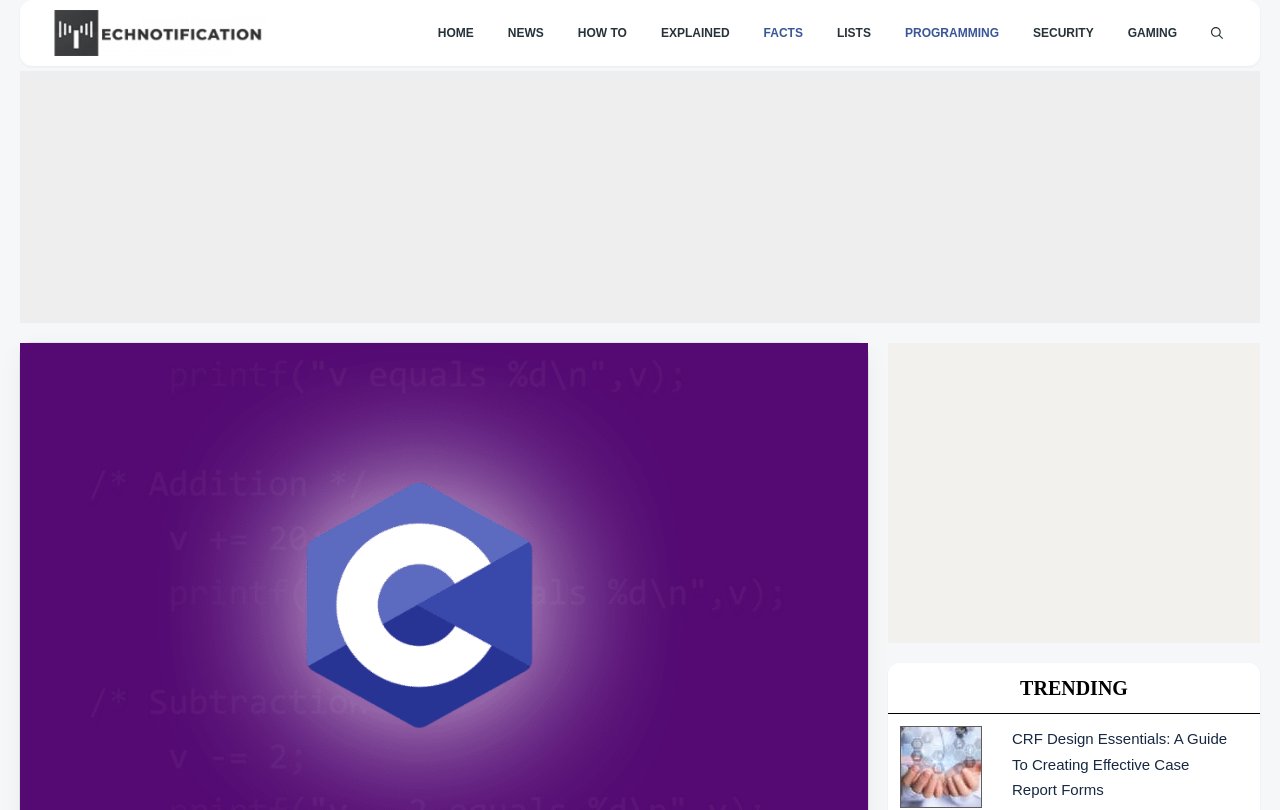Based on the element description "aria-label="Open Search Bar"", predict the bounding box coordinates of the UI element.

[0.933, 0.0, 0.969, 0.081]